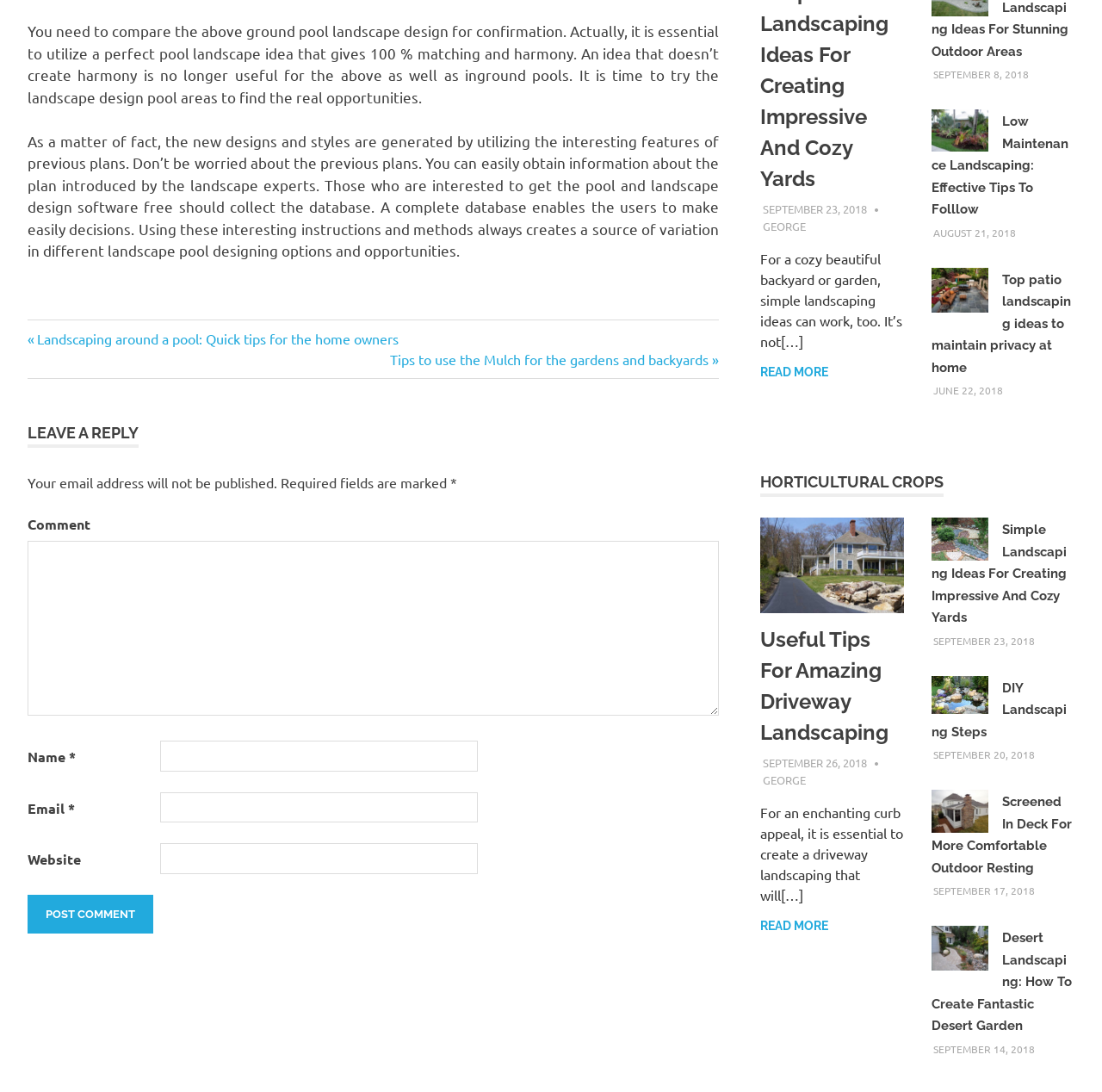Please find the bounding box coordinates of the element that must be clicked to perform the given instruction: "Leave a reply in the comment box". The coordinates should be four float numbers from 0 to 1, i.e., [left, top, right, bottom].

[0.025, 0.495, 0.652, 0.655]